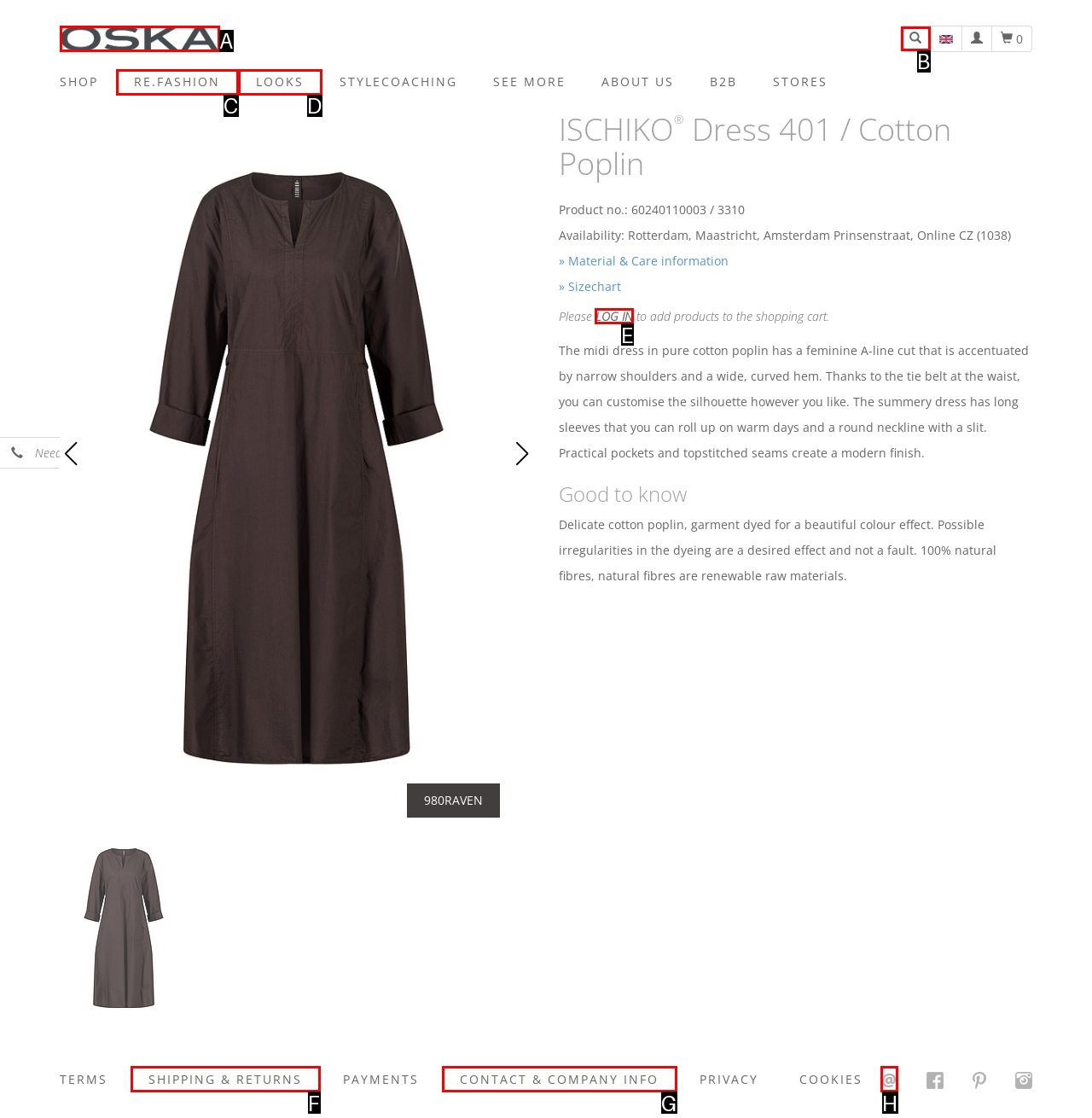Find the appropriate UI element to complete the task: Log in to your account. Indicate your choice by providing the letter of the element.

E